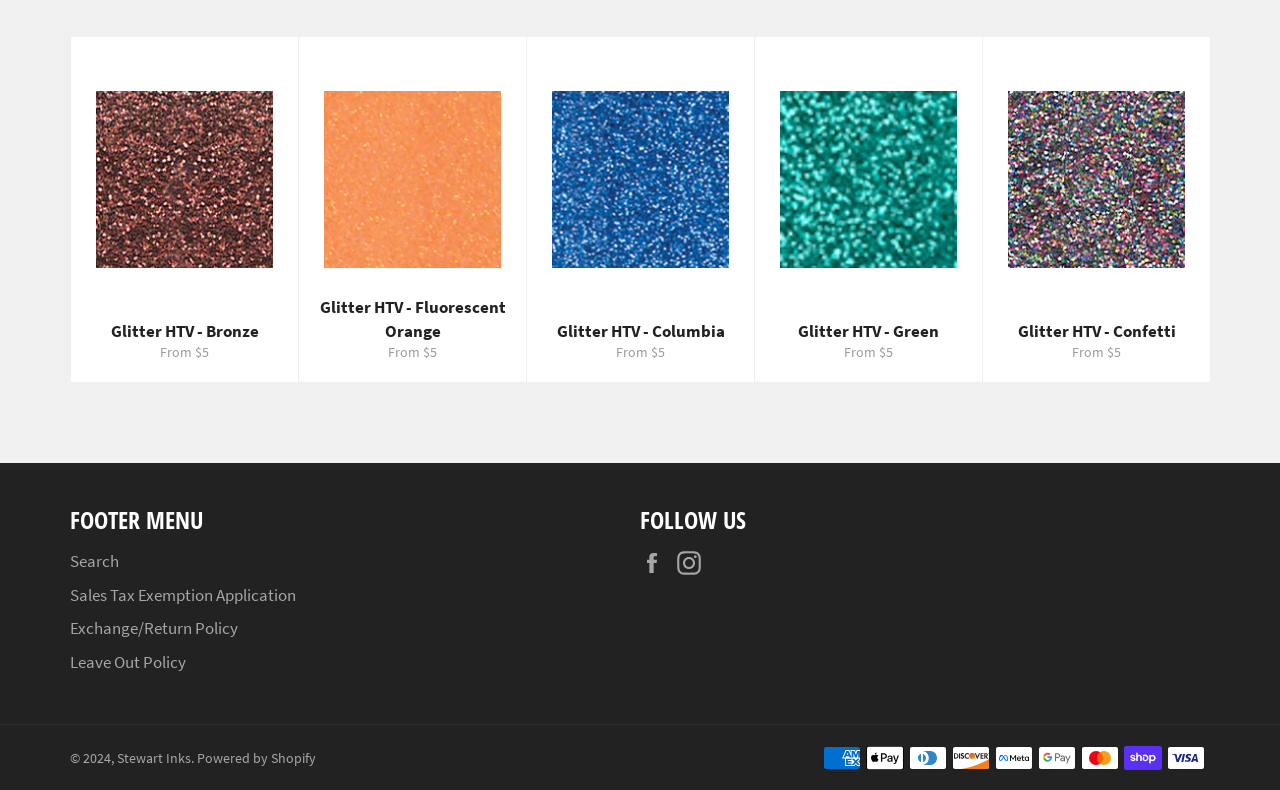What is the purpose of the FOOTER MENU?
Using the screenshot, give a one-word or short phrase answer.

To provide links to important pages